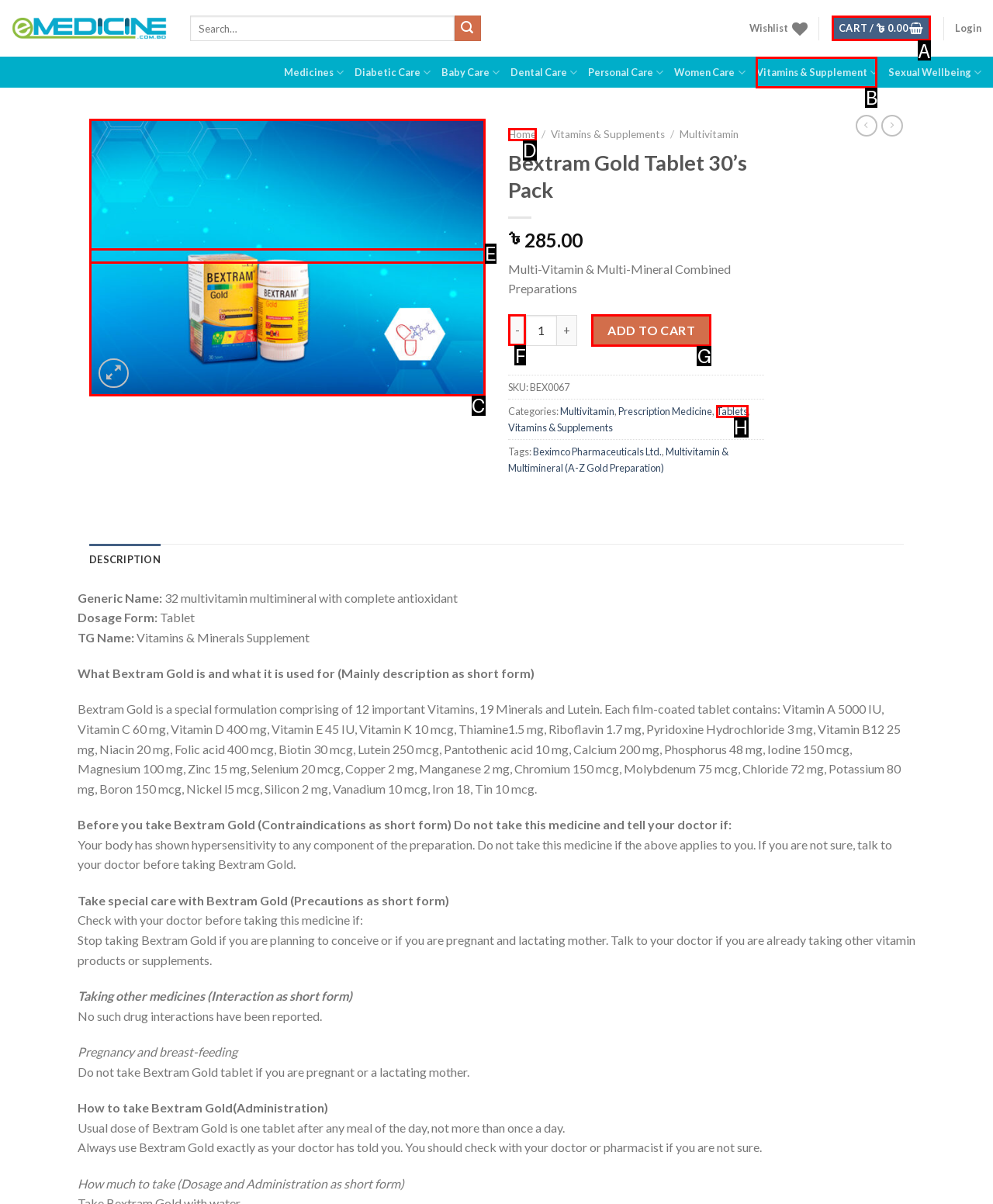Select the correct option based on the description: Cart / ৳ 0.00
Answer directly with the option’s letter.

A